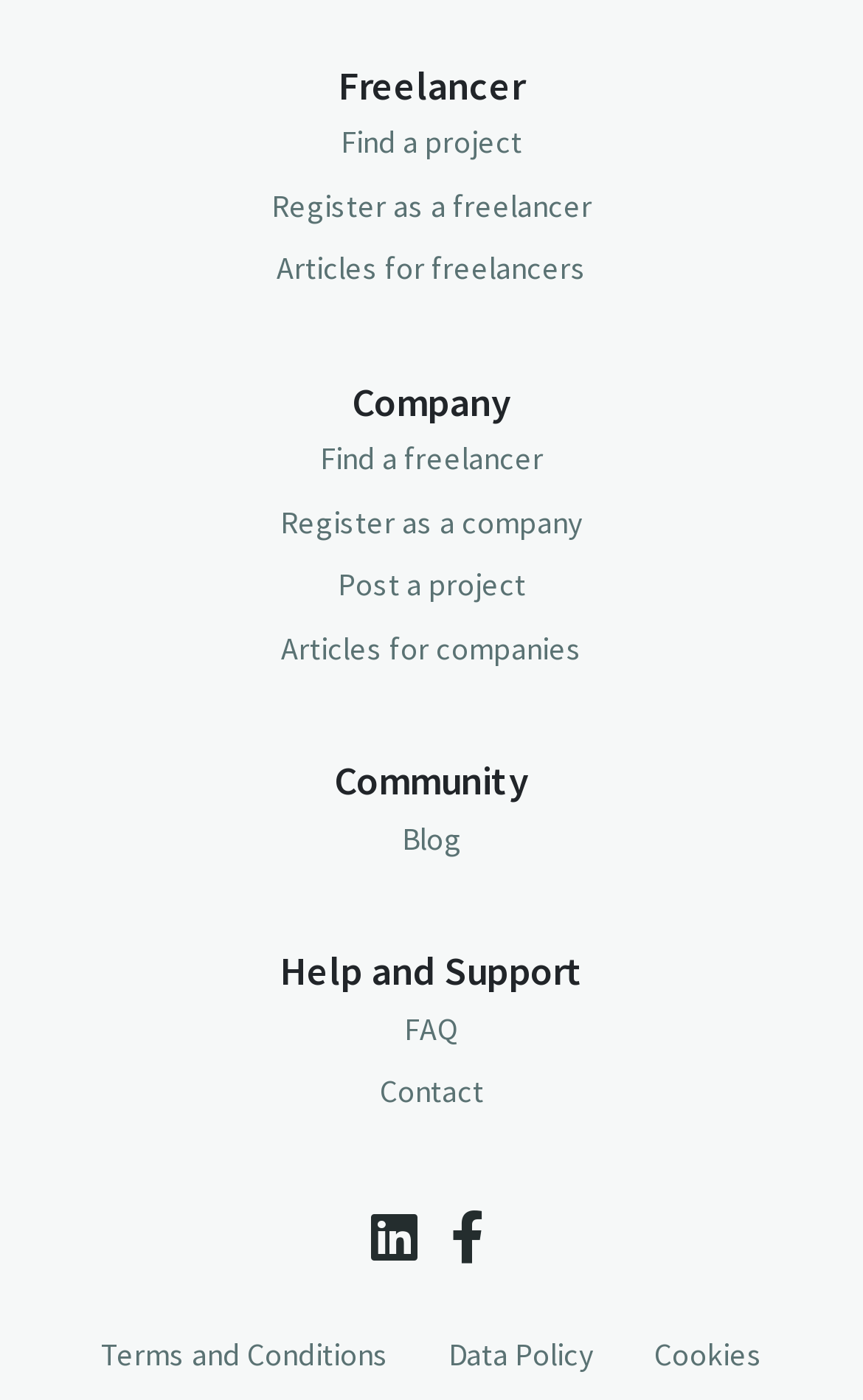Identify the bounding box coordinates of the clickable section necessary to follow the following instruction: "Post a project". The coordinates should be presented as four float numbers from 0 to 1, i.e., [left, top, right, bottom].

[0.391, 0.403, 0.609, 0.432]